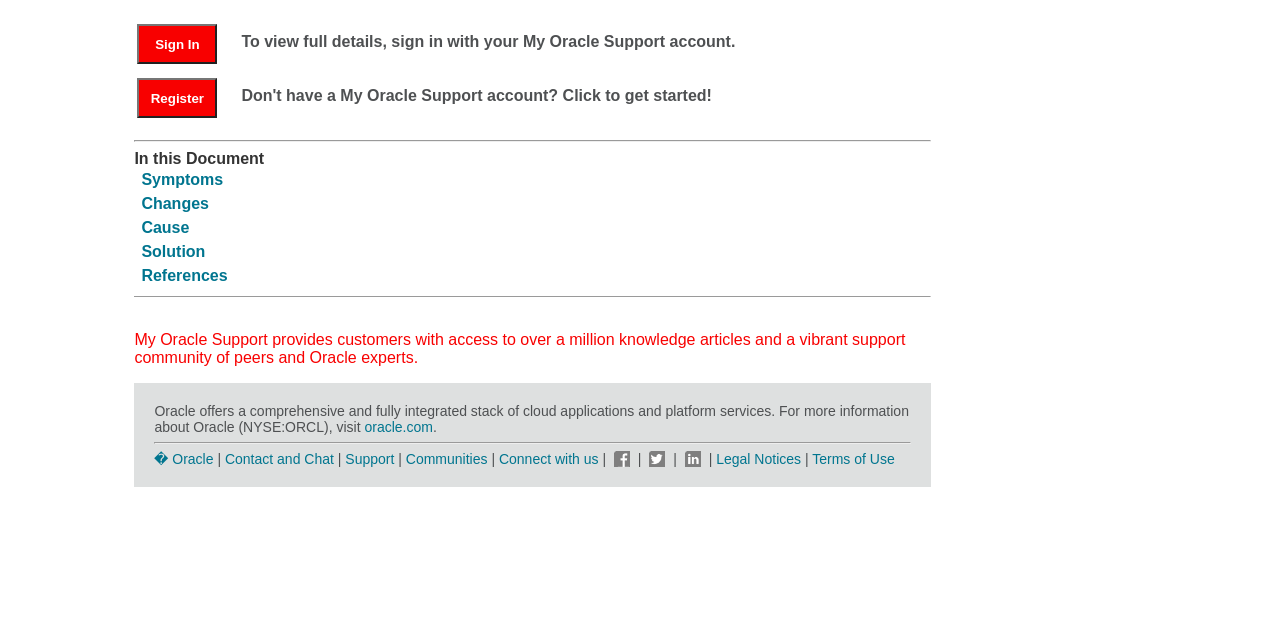Ascertain the bounding box coordinates for the UI element detailed here: "name="submit" value="Submit"". The coordinates should be provided as [left, top, right, bottom] with each value being a float between 0 and 1.

None